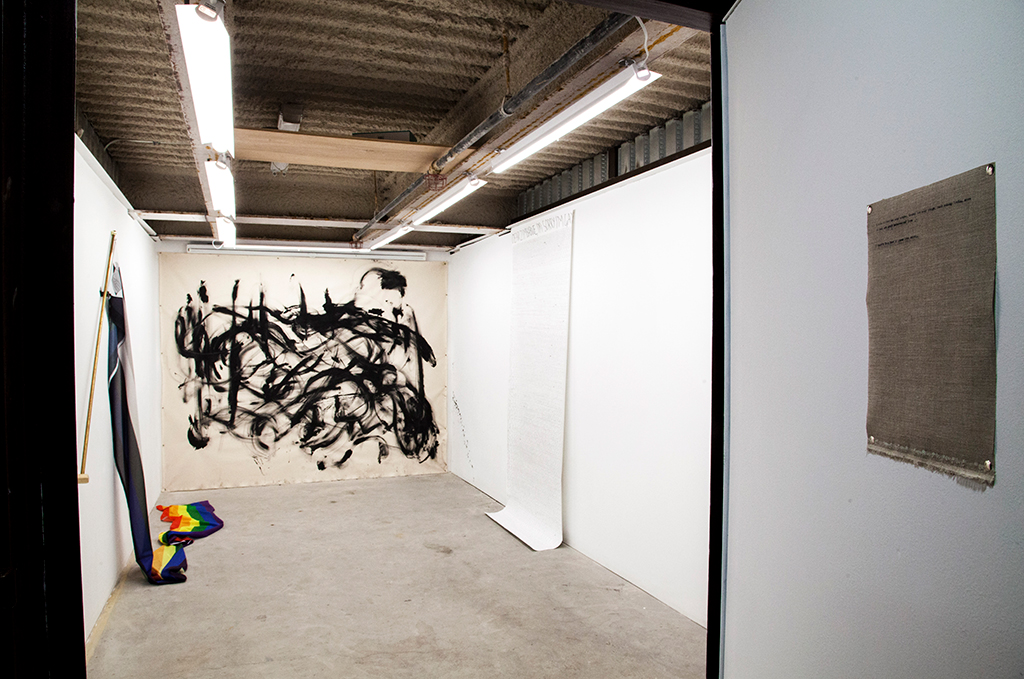What type of lights illuminate the installation?
Please provide a comprehensive answer based on the visual information in the image.

According to the caption, the installation is illuminated by bright fluorescent lights overhead, which enhances the clarity and impact of the artwork.